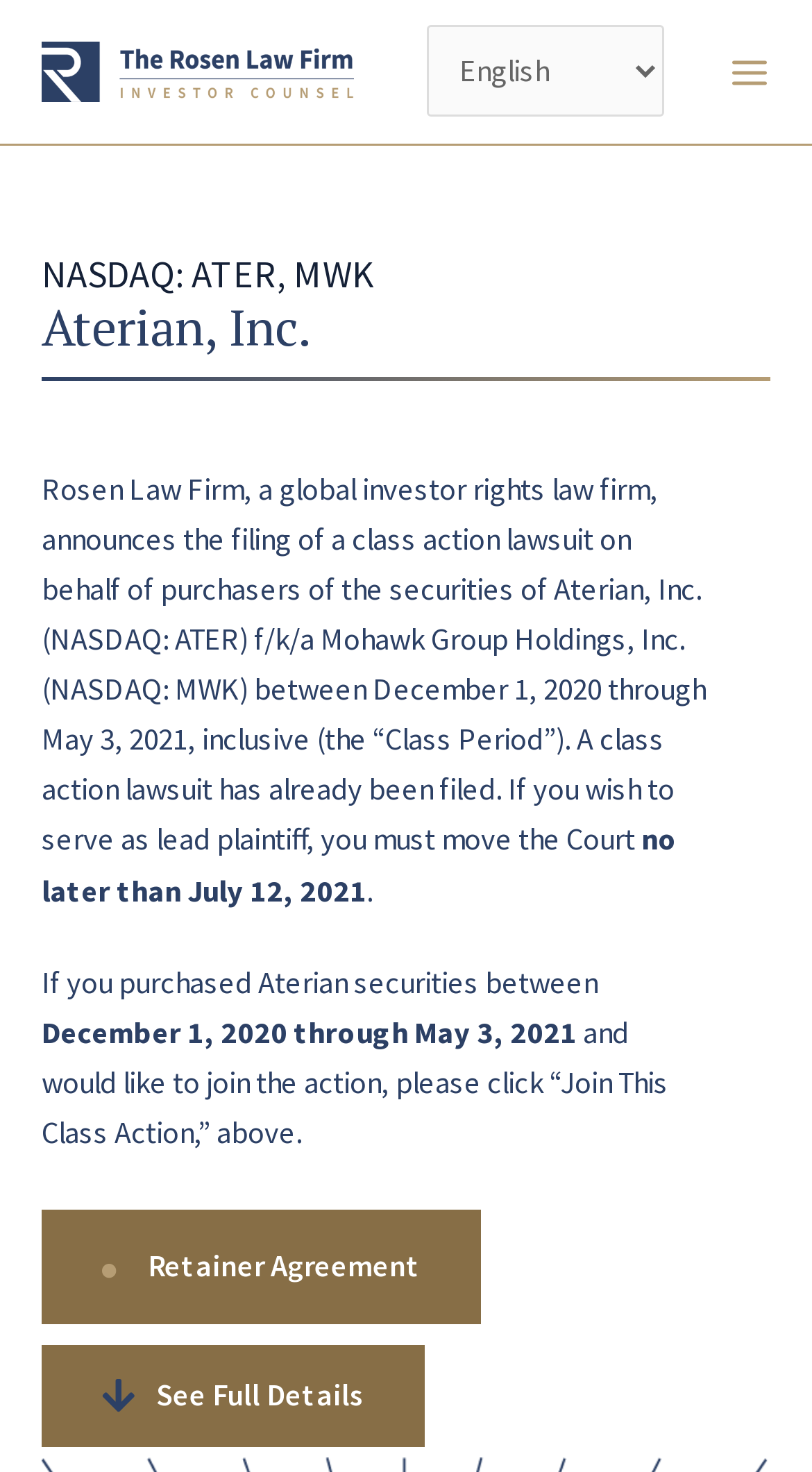What is the purpose of the lawsuit?
Provide a thorough and detailed answer to the question.

I inferred the answer by reading the text 'Rosen Law Firm, a global investor rights law firm, announces the filing of a class action lawsuit...' which indicates that the lawsuit is a class action lawsuit.